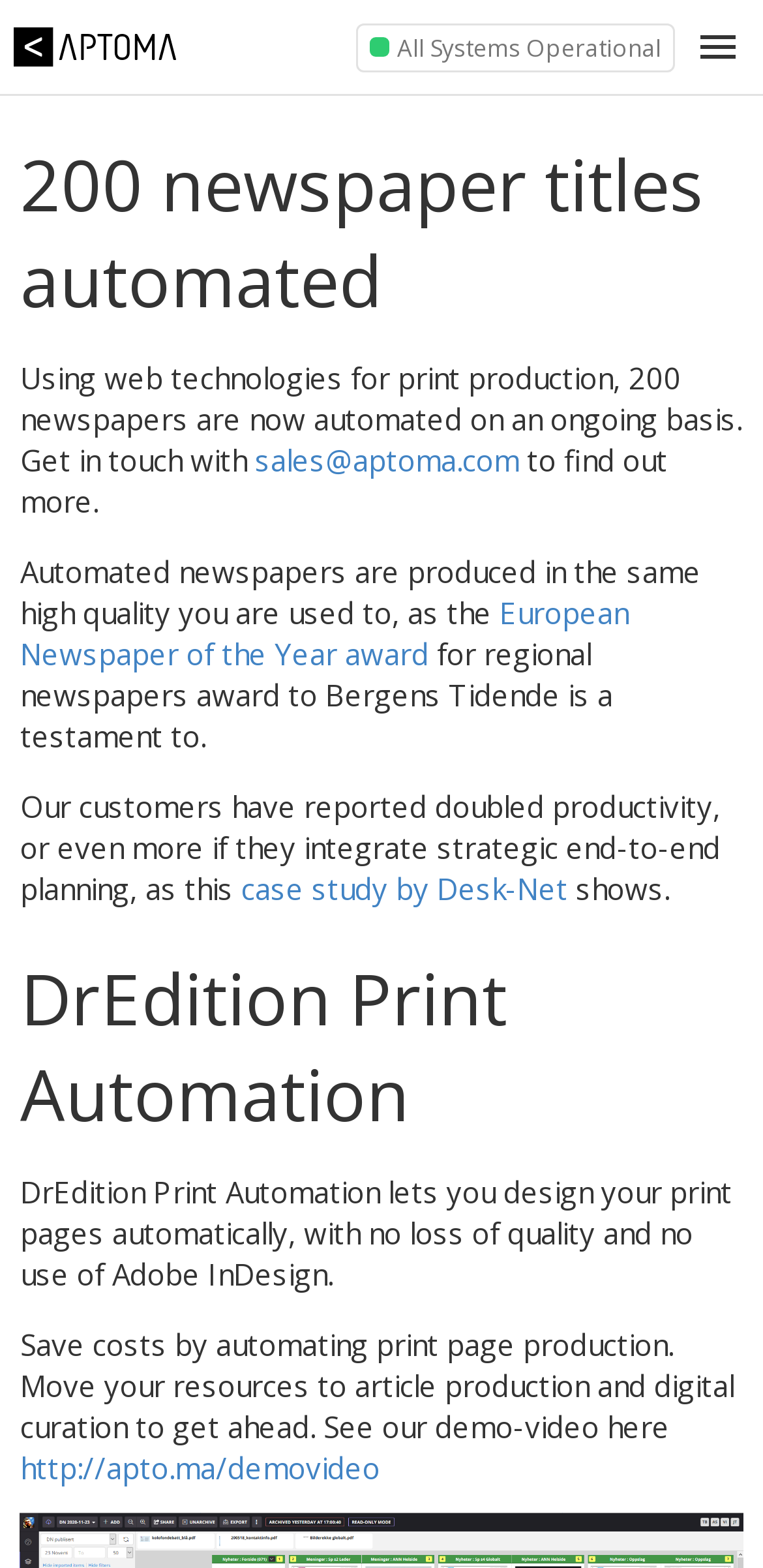What is the purpose of DrEdition Print Automation?
Please provide a single word or phrase based on the screenshot.

Save costs by automating print page production